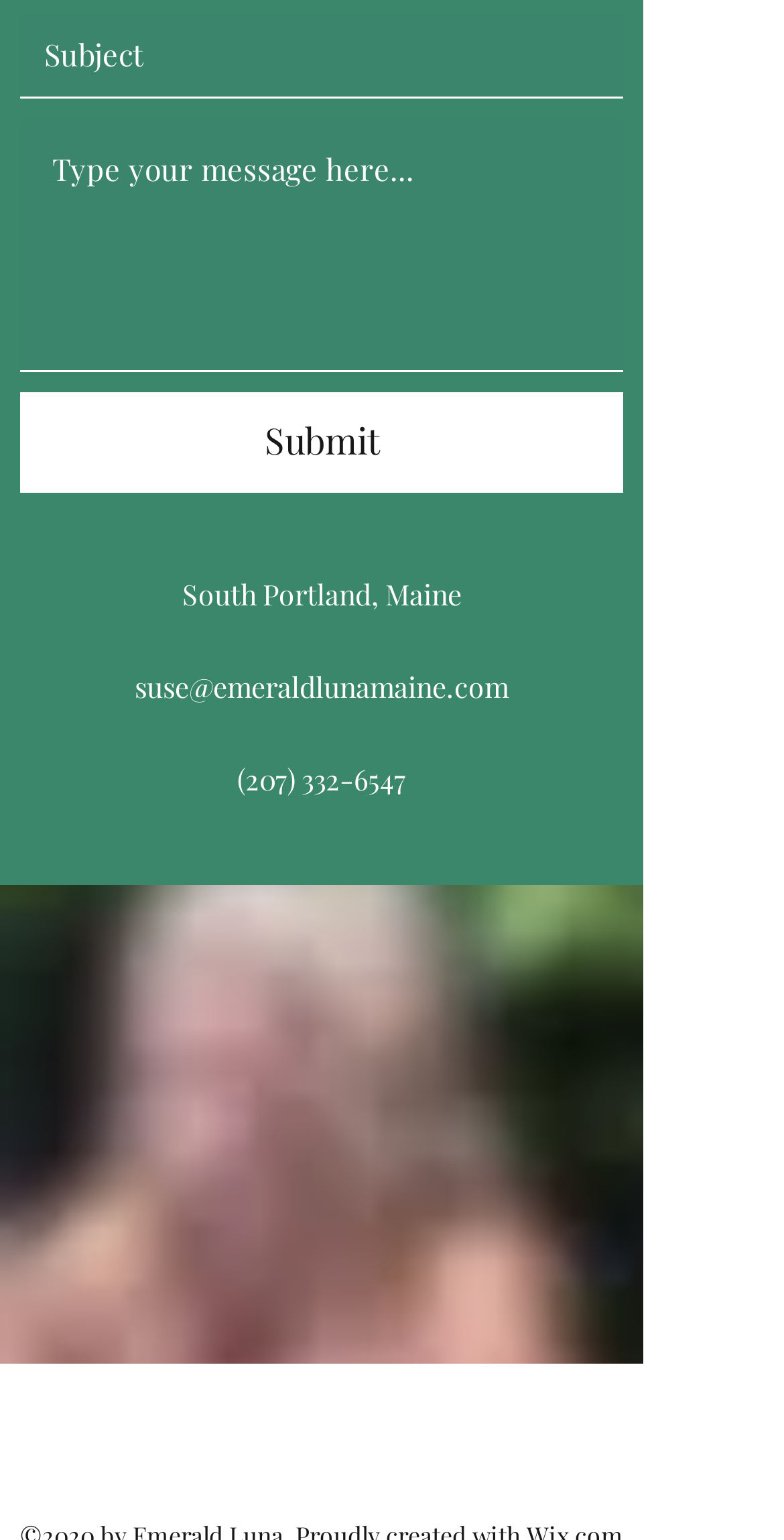Determine the bounding box coordinates of the clickable element to achieve the following action: 'Click submit'. Provide the coordinates as four float values between 0 and 1, formatted as [left, top, right, bottom].

[0.026, 0.254, 0.795, 0.319]